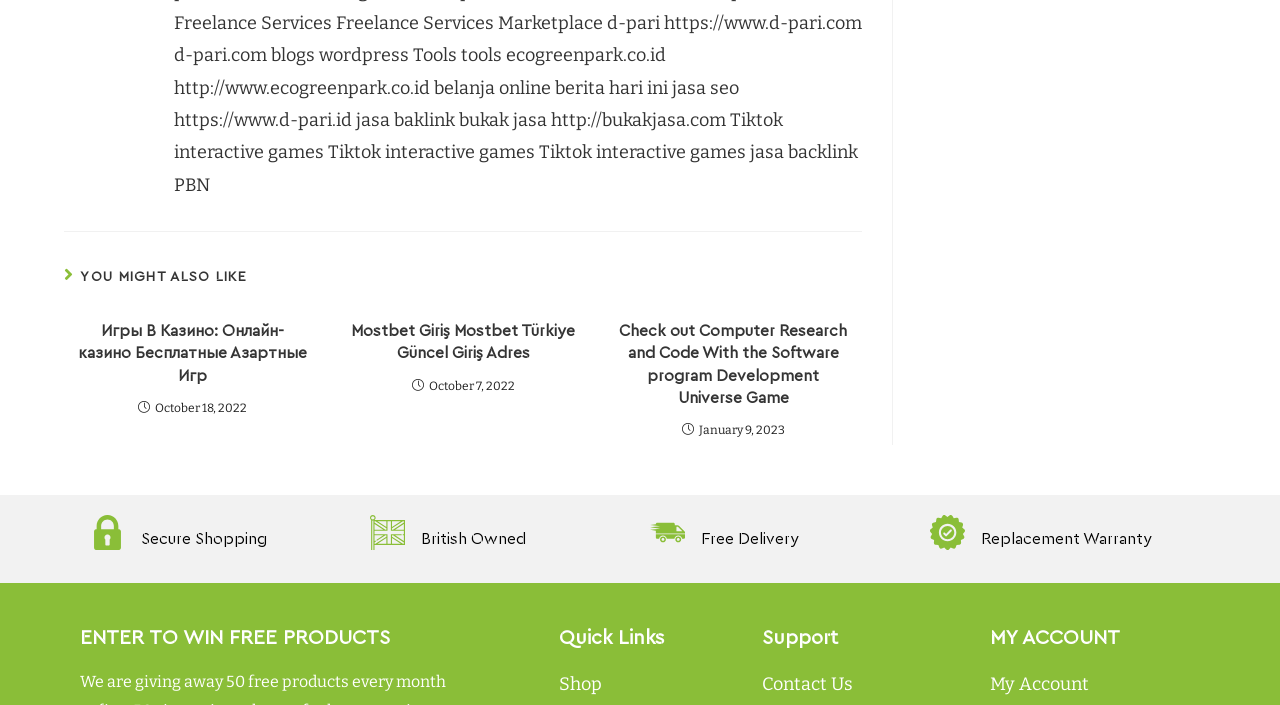Please give the bounding box coordinates of the area that should be clicked to fulfill the following instruction: "Click on Freelance Services". The coordinates should be in the format of four float numbers from 0 to 1, i.e., [left, top, right, bottom].

[0.136, 0.017, 0.259, 0.048]